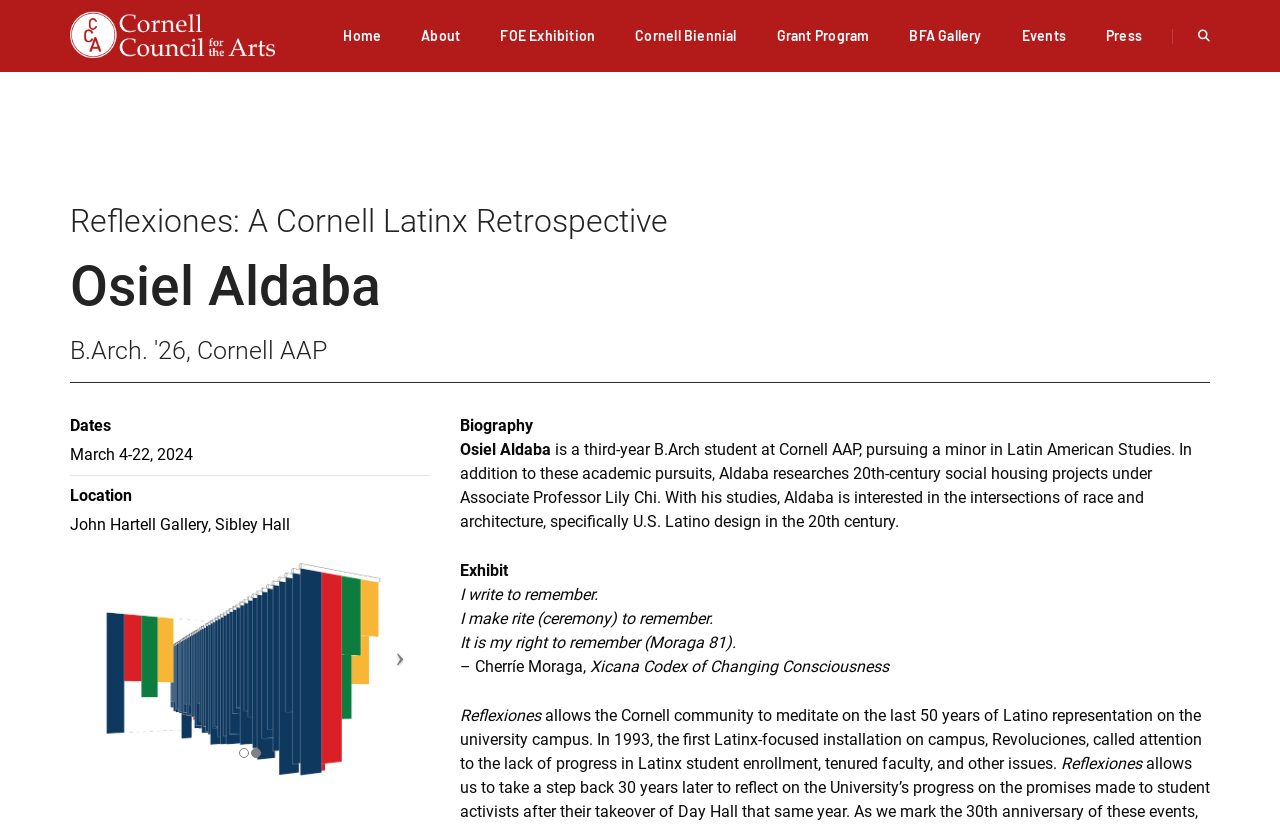What is the date range of the exhibition?
Kindly offer a detailed explanation using the data available in the image.

The date range of the exhibition is mentioned in the description of the exhibition, which states that it will take place from March 4 to 22, 2024.